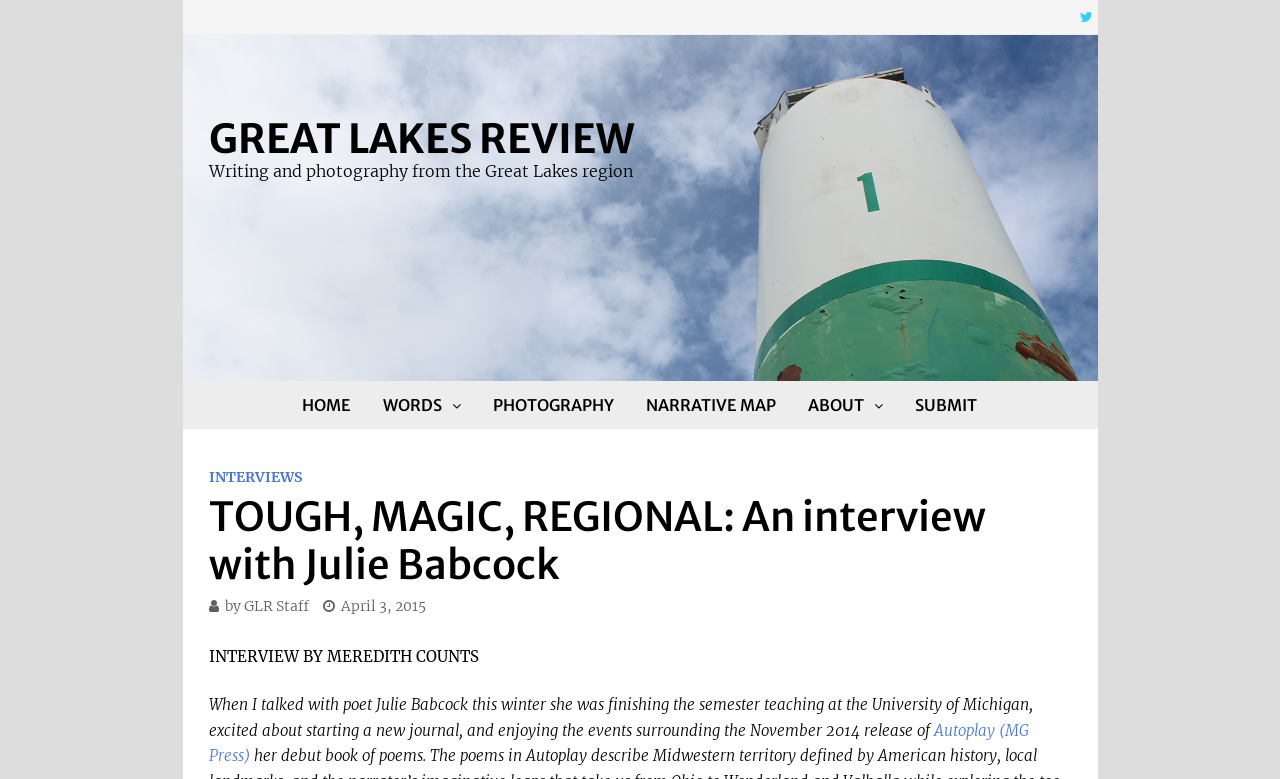Indicate the bounding box coordinates of the element that needs to be clicked to satisfy the following instruction: "View archives". The coordinates should be four float numbers between 0 and 1, i.e., [left, top, right, bottom].

None